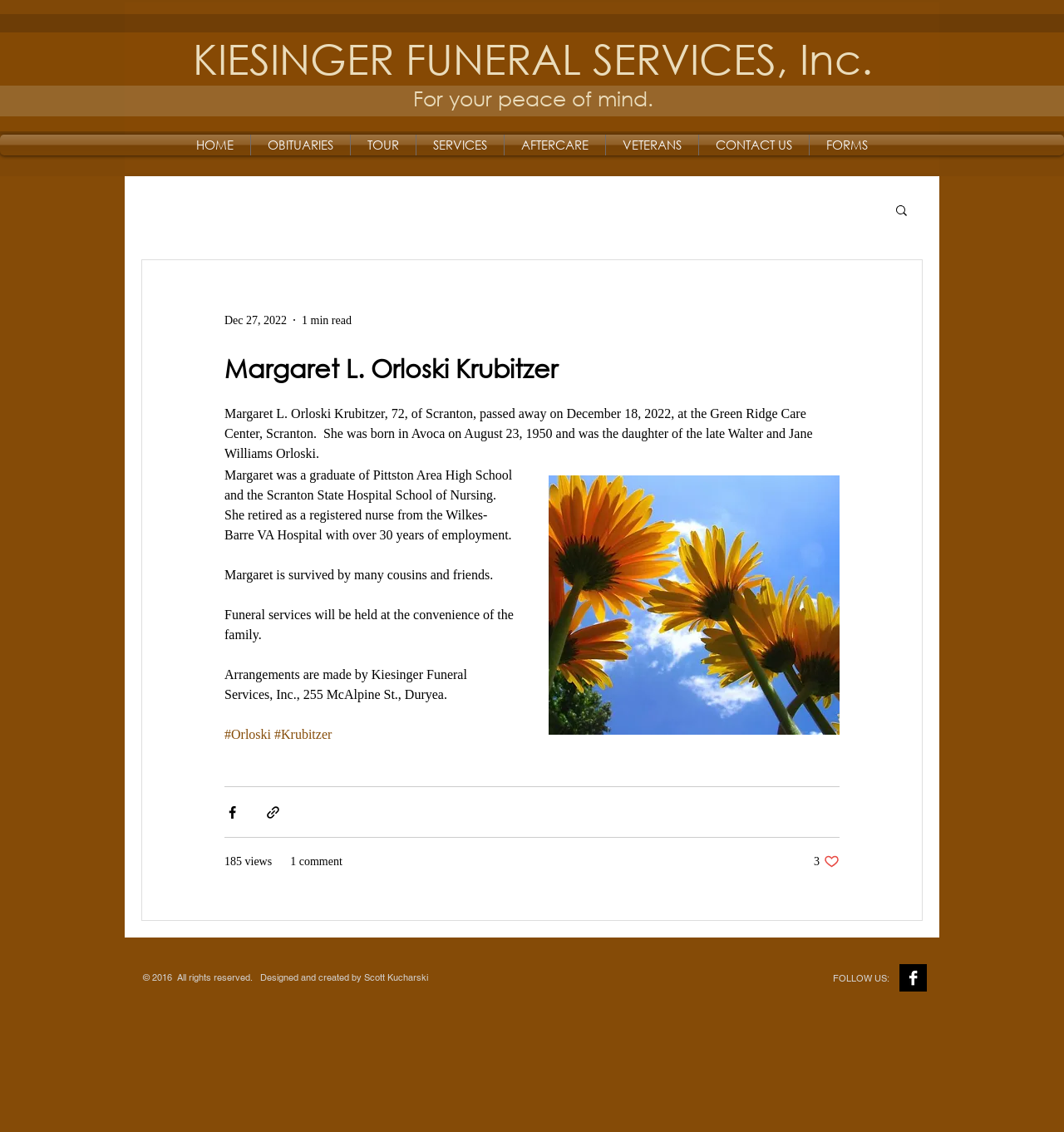Please determine the bounding box coordinates of the element to click in order to execute the following instruction: "Follow the funeral home on Facebook". The coordinates should be four float numbers between 0 and 1, specified as [left, top, right, bottom].

[0.845, 0.852, 0.871, 0.876]